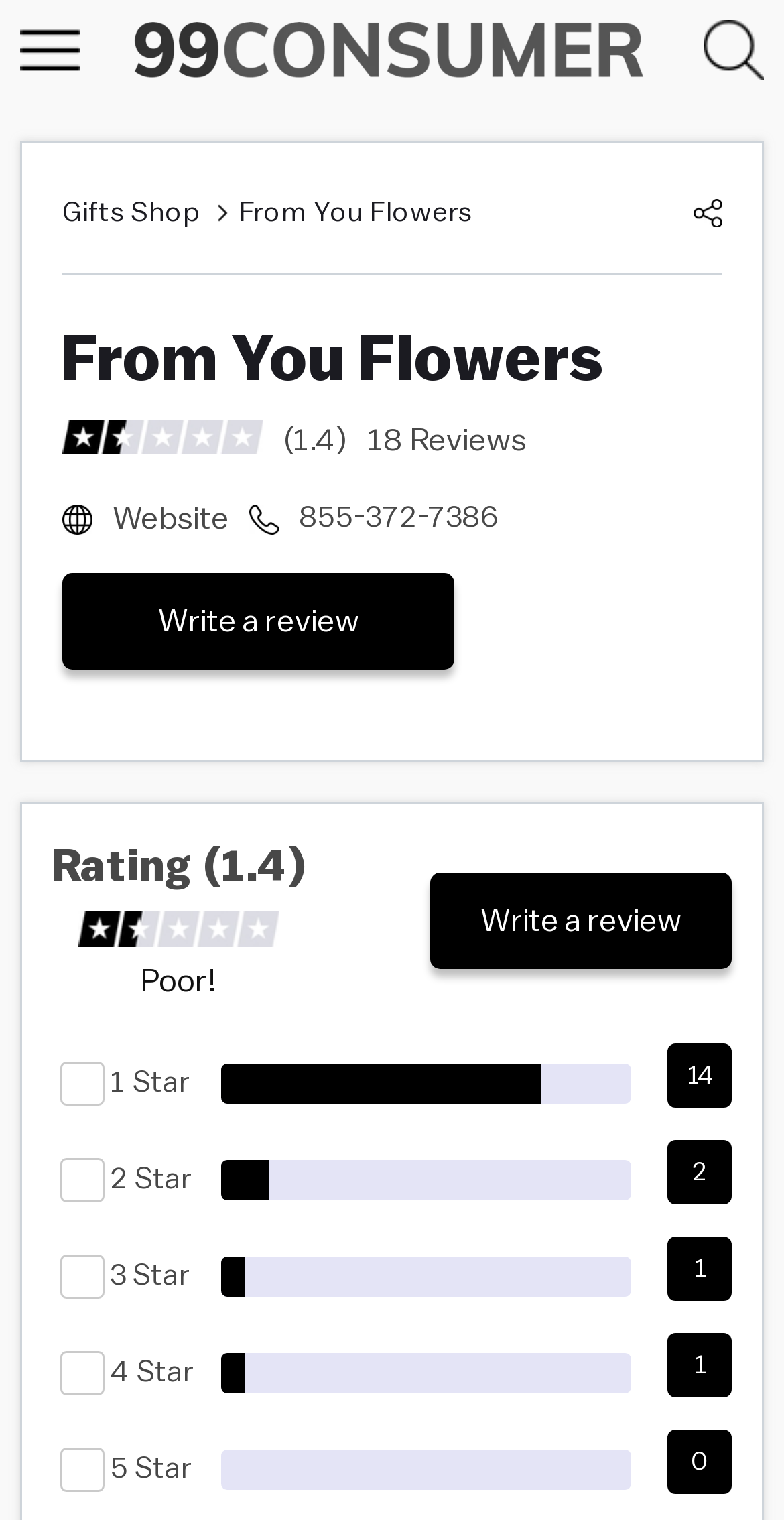How many reviews are there for From You Flowers?
Respond to the question with a well-detailed and thorough answer.

The number of reviews for From You Flowers can be found in the header section of the webpage, where it is displayed as '18 Reviews' along with an image.